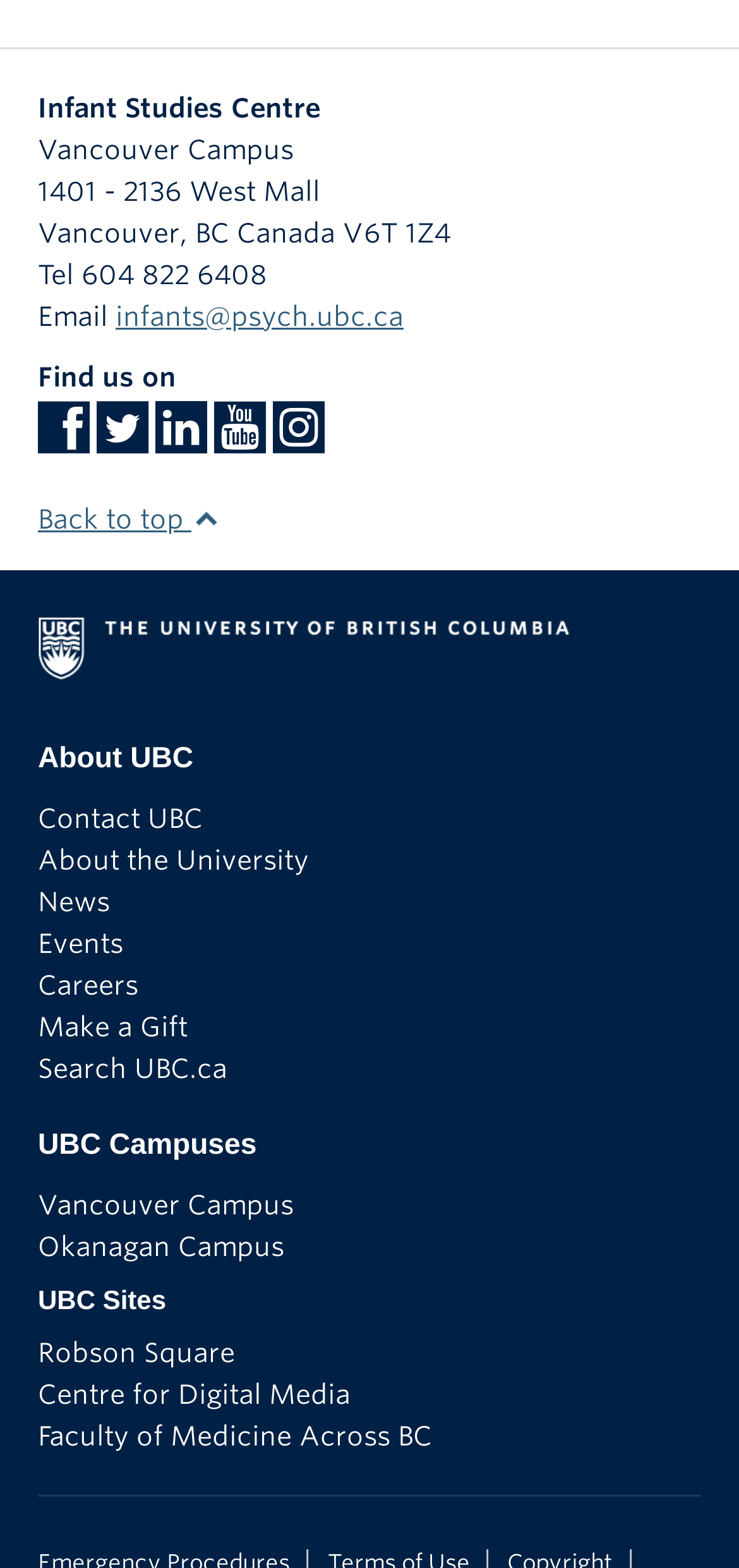Please find the bounding box coordinates of the section that needs to be clicked to achieve this instruction: "Go to the Vancouver Campus page".

[0.051, 0.758, 0.397, 0.778]